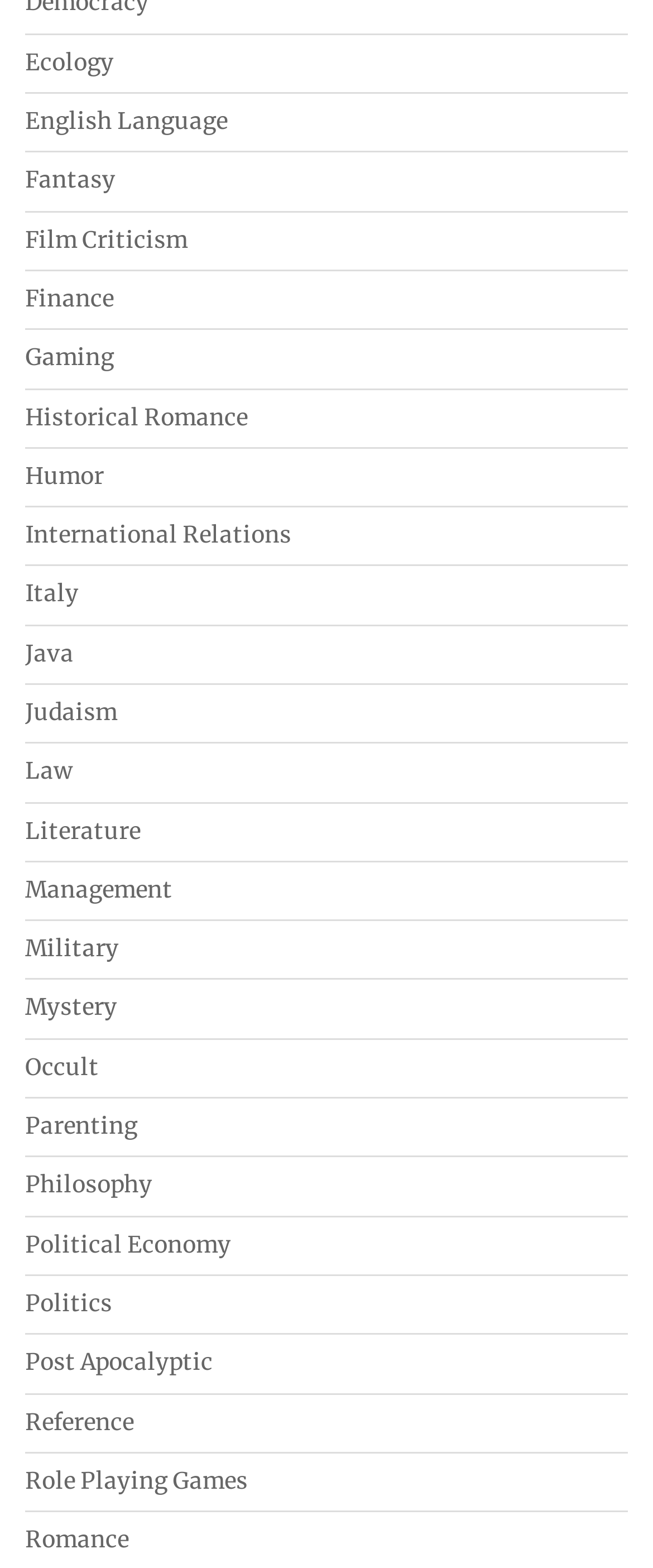Given the description "Role Playing Games", determine the bounding box of the corresponding UI element.

[0.038, 0.935, 0.379, 0.954]